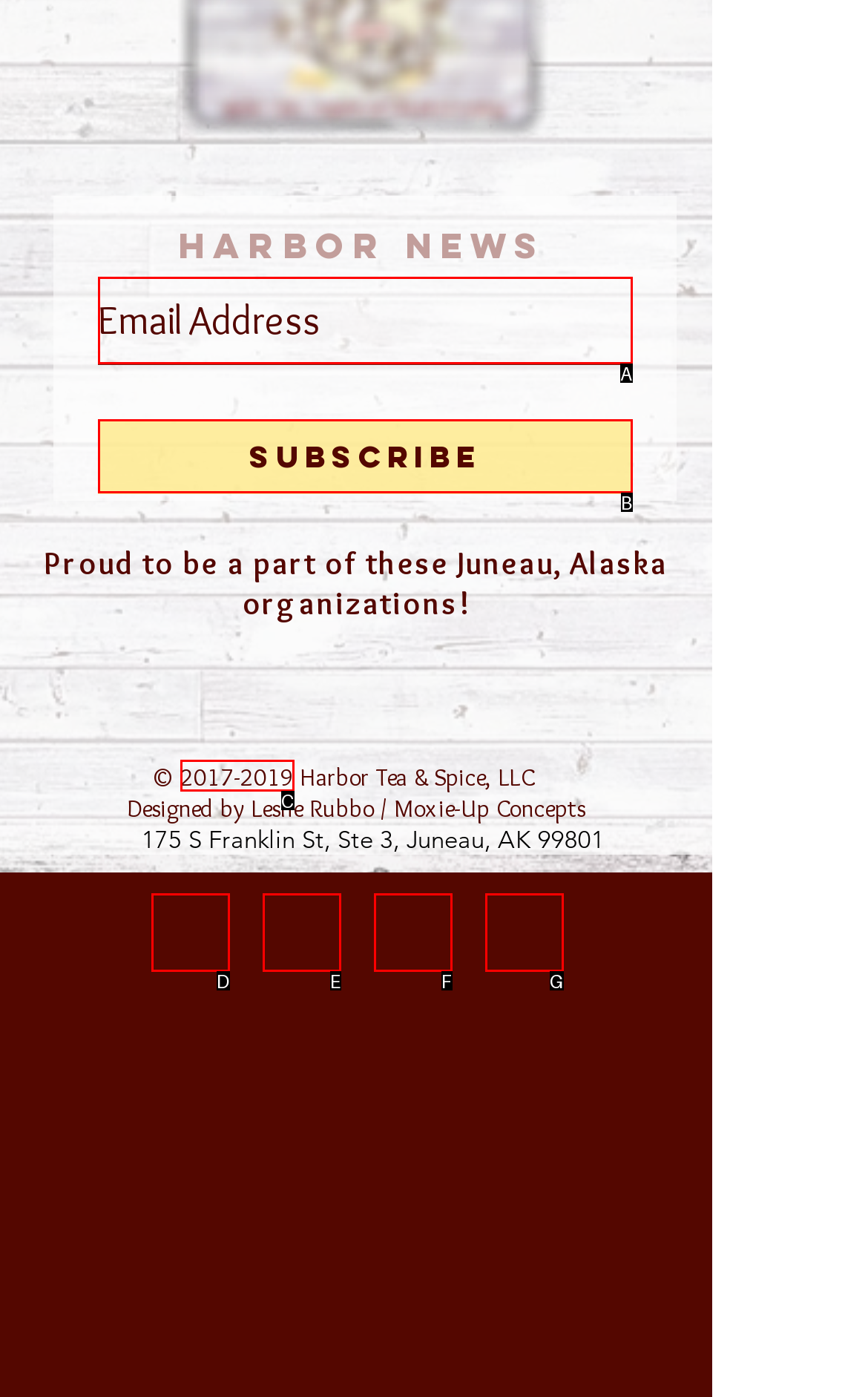Refer to the description: SUBSCRIBE and choose the option that best fits. Provide the letter of that option directly from the options.

B